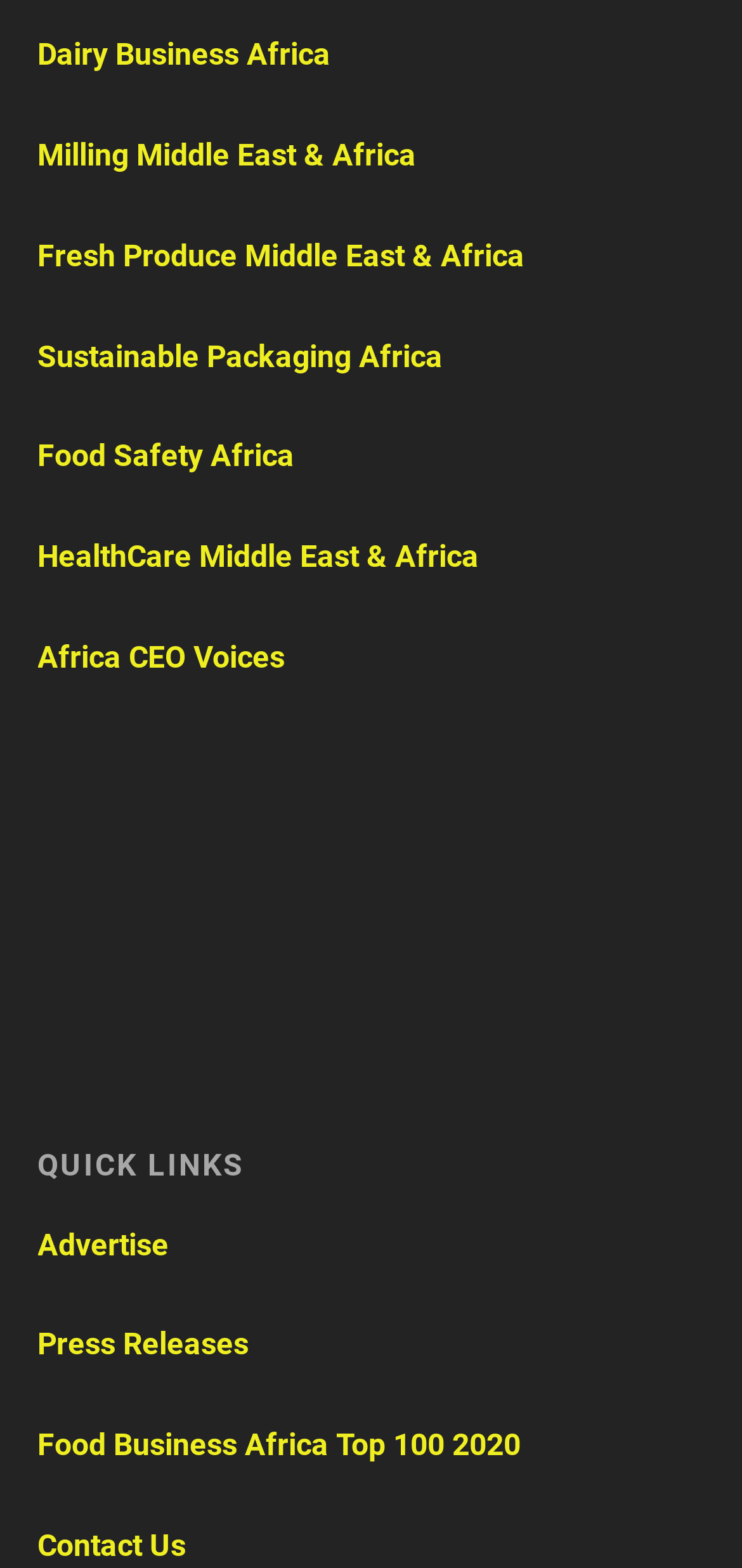Find the bounding box coordinates of the clickable area required to complete the following action: "go to Food Safety Africa".

[0.05, 0.279, 0.396, 0.302]